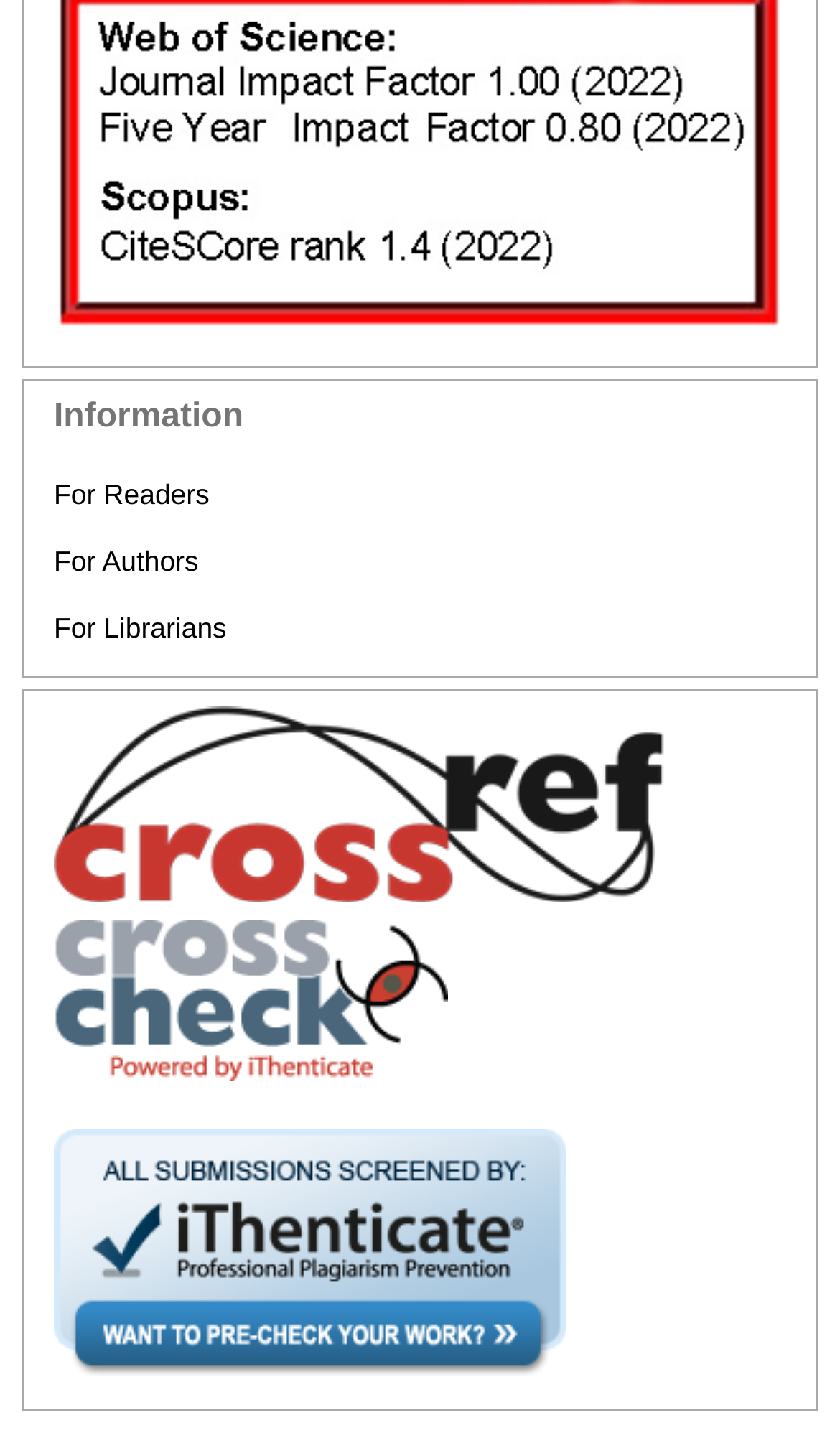Given the content of the image, can you provide a detailed answer to the question?
How many elements are there on the webpage with text?

I counted the number of elements on the webpage that have text and found that there are 6 elements, which are the heading 'Information', the links 'For Readers', 'For Authors', 'For Librarians', 'crossref', and 'crosscheck'.